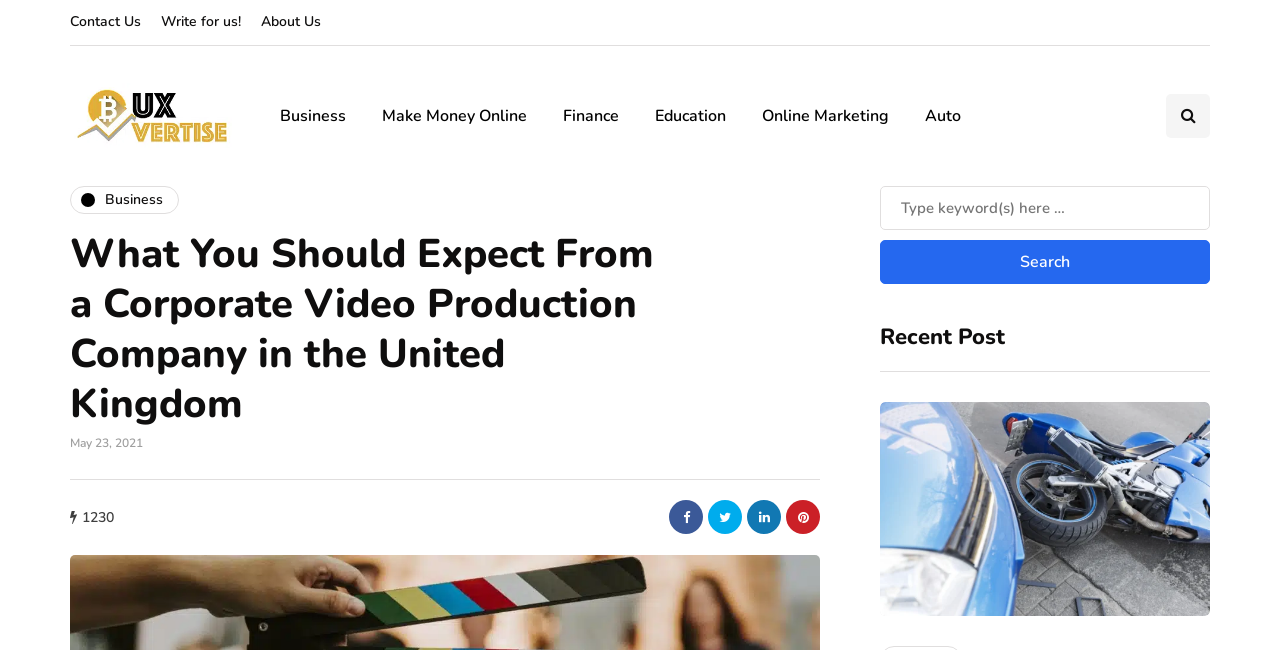Determine the bounding box coordinates for the region that must be clicked to execute the following instruction: "Check recent posts".

[0.688, 0.498, 0.945, 0.572]